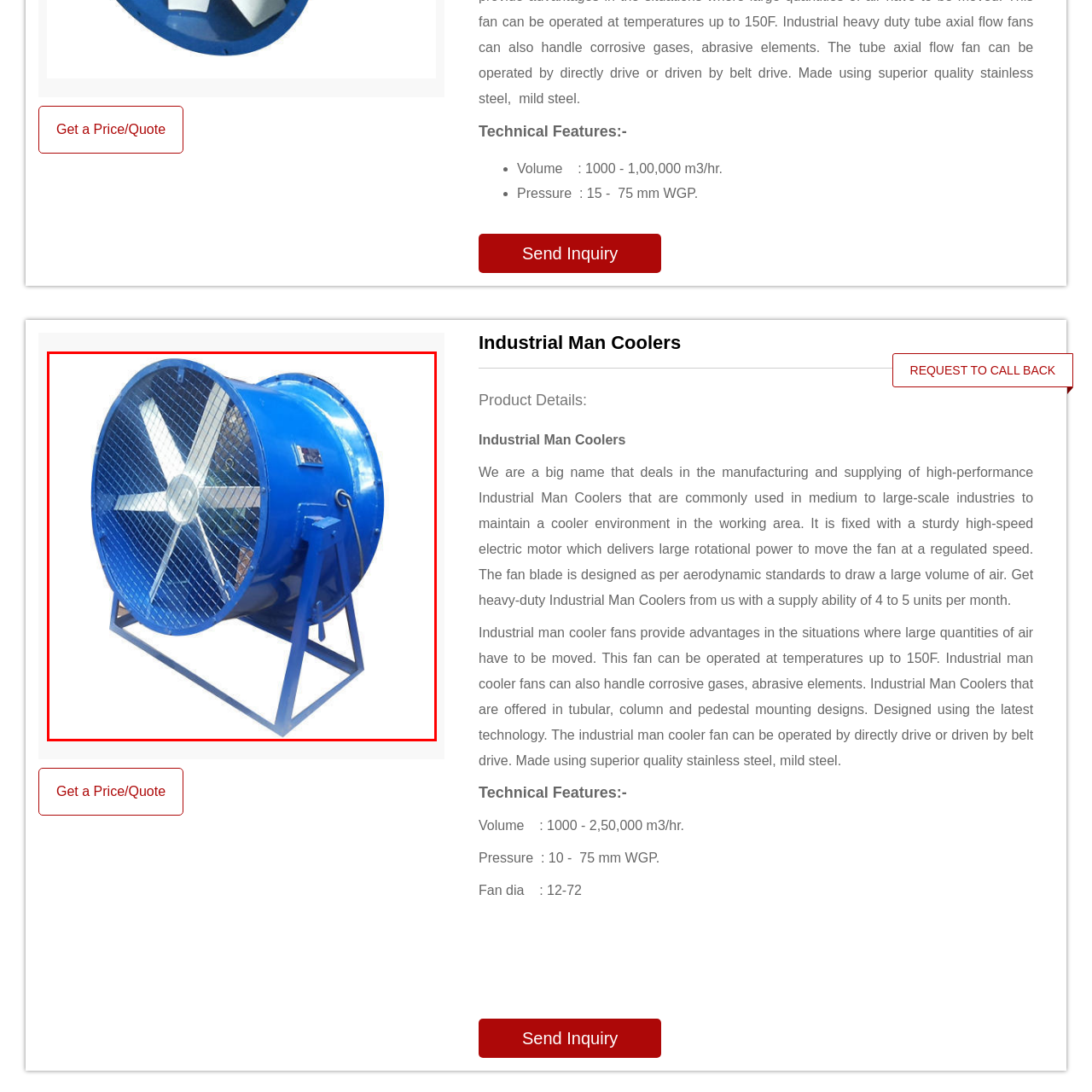What materials is the industrial man cooler constructed from?
Look closely at the area highlighted by the red bounding box and give a detailed response to the question.

The caption states that the industrial man cooler is constructed from superior quality materials like stainless steel and mild steel, indicating that these are the materials used in its construction.